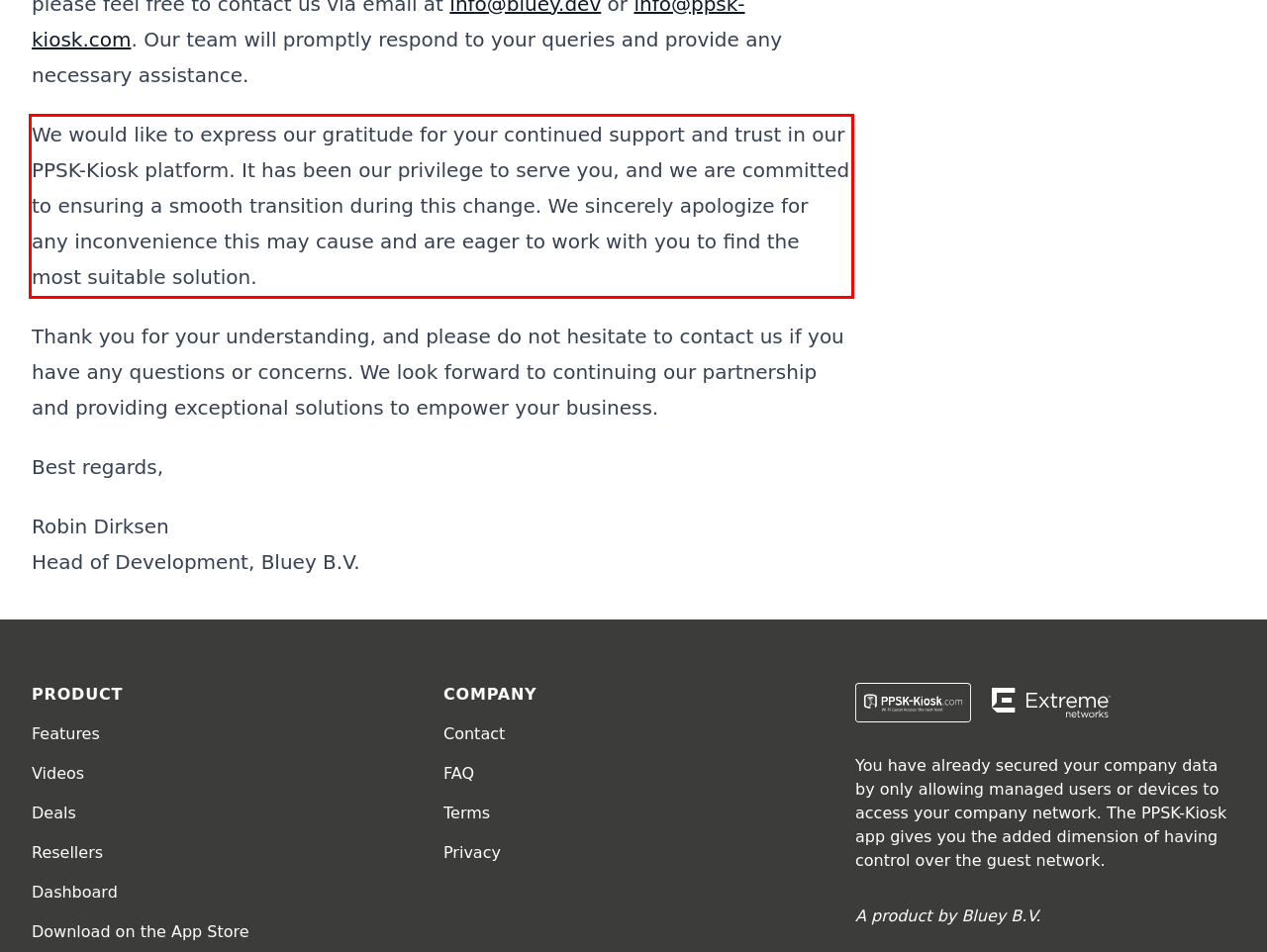Examine the screenshot of the webpage, locate the red bounding box, and perform OCR to extract the text contained within it.

We would like to express our gratitude for your continued support and trust in our PPSK-Kiosk platform. It has been our privilege to serve you, and we are committed to ensuring a smooth transition during this change. We sincerely apologize for any inconvenience this may cause and are eager to work with you to find the most suitable solution.